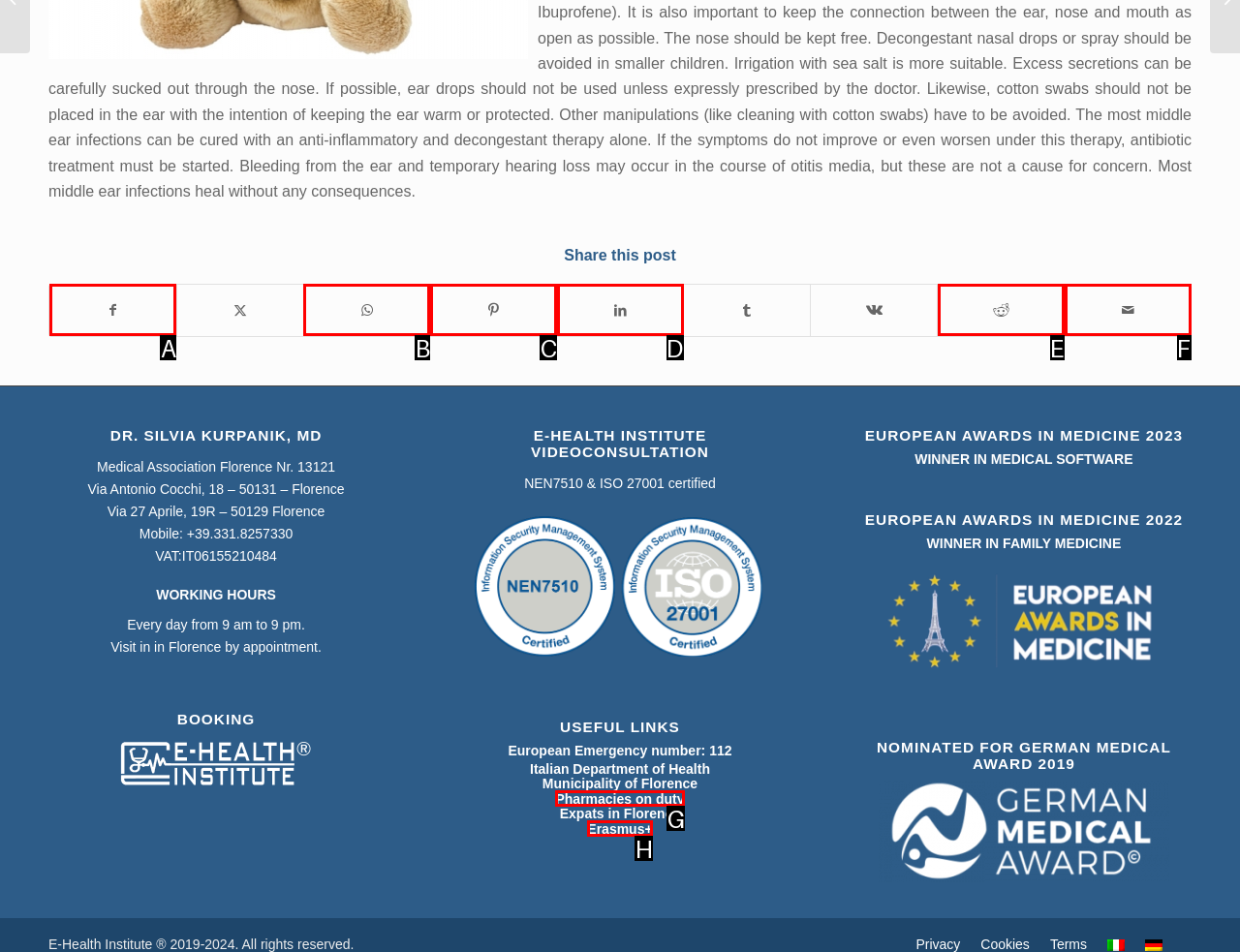Determine the HTML element that best matches this description: Features of Our Services from the given choices. Respond with the corresponding letter.

None